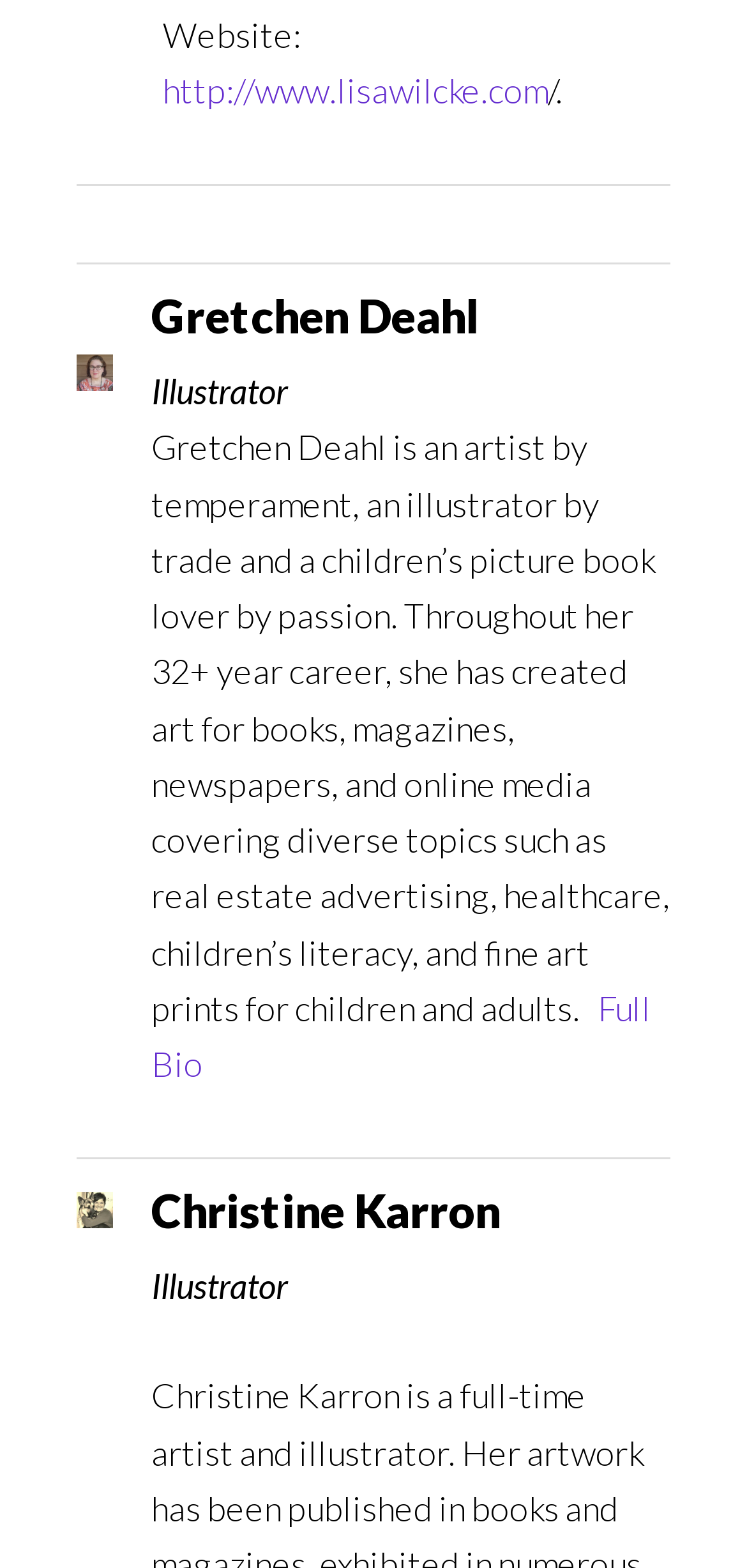How many years of experience does Gretchen Deahl have? Look at the image and give a one-word or short phrase answer.

32+